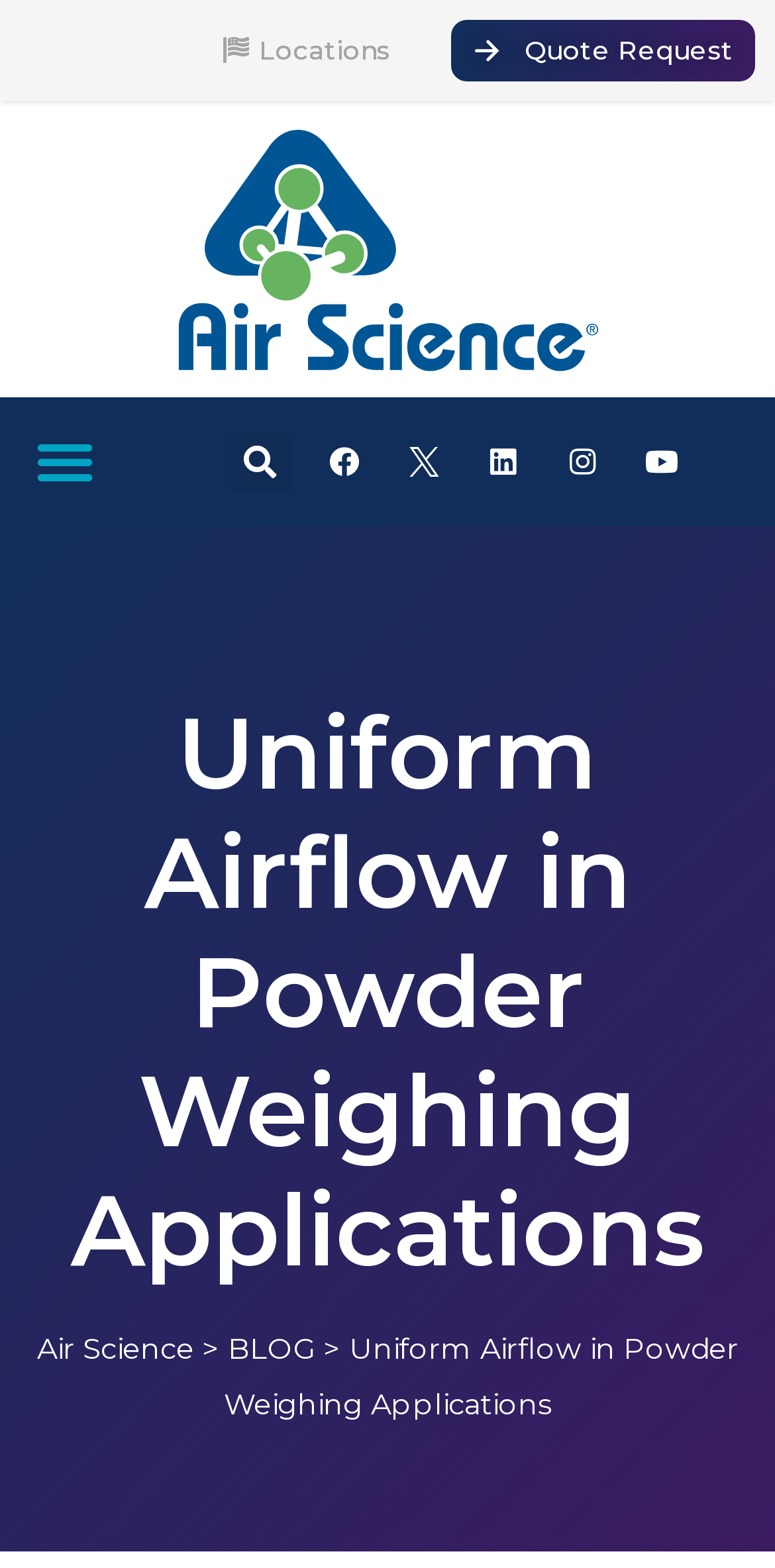Bounding box coordinates are to be given in the format (top-left x, top-left y, bottom-right x, bottom-right y). All values must be floating point numbers between 0 and 1. Provide the bounding box coordinate for the UI element described as: Quote Request

[0.583, 0.013, 0.974, 0.052]